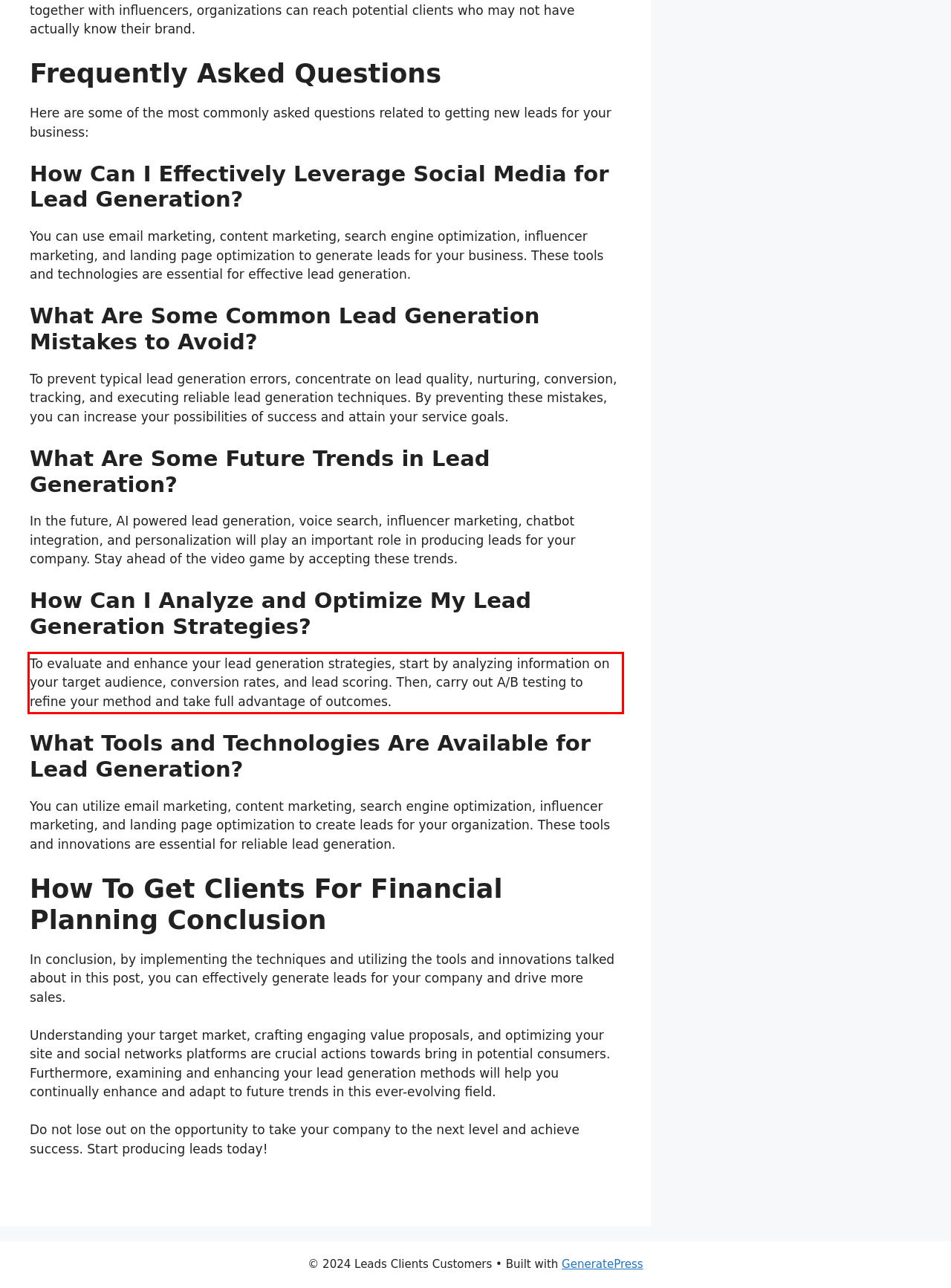Given a webpage screenshot, identify the text inside the red bounding box using OCR and extract it.

To evaluate and enhance your lead generation strategies, start by analyzing information on your target audience, conversion rates, and lead scoring. Then, carry out A/B testing to refine your method and take full advantage of outcomes.